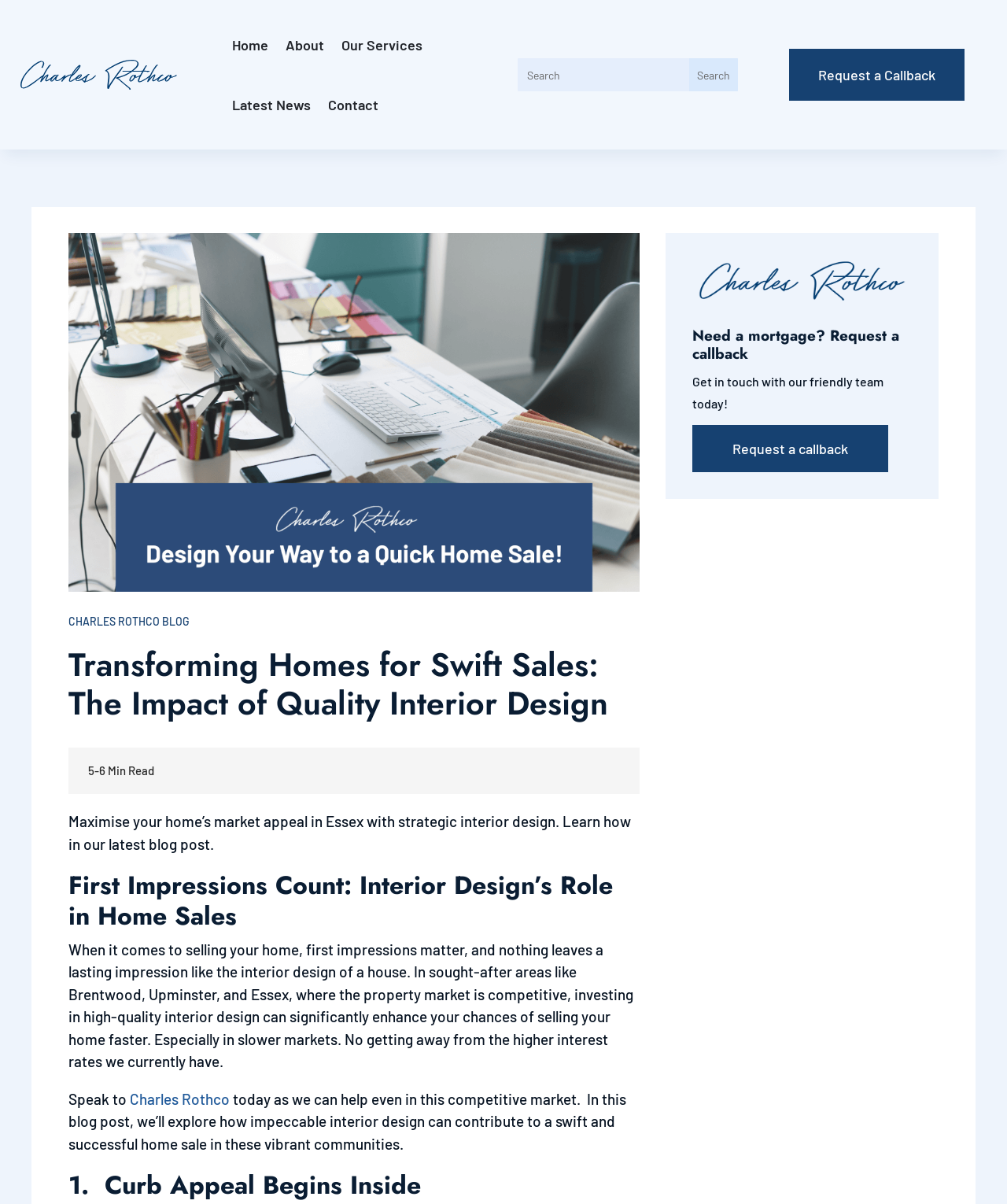Please answer the following question using a single word or phrase: 
What is the role of interior design in home sales according to this webpage?

To enhance market appeal